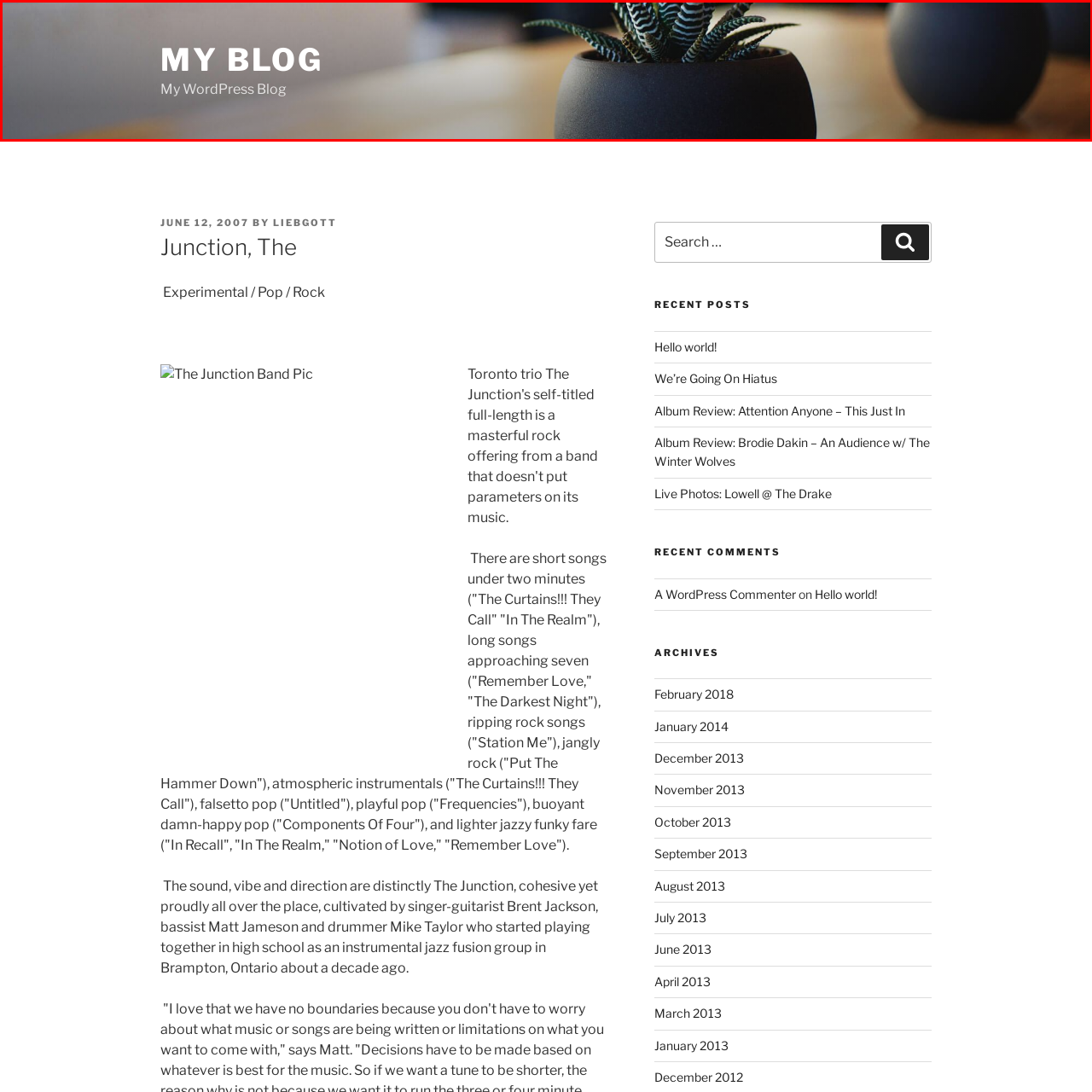Explain the image in the red bounding box with extensive details.

The image features the stylized header for a blog titled "MY BLOG," which is part of a WordPress website. The prominent text is complemented by a modern aesthetic, suggesting a clean and minimalist design approach. Below the main title, "My WordPress Blog" appears in smaller text, indicating the platform used for the site. In the background, there is a glimpse of a succulent with distinctive striped foliage emerging from a sleek black planter, adding a touch of nature to the digital space. The overall composition reflects a contemporary and inviting atmosphere, aimed at engaging visitors and providing a sense of warmth and creativity.